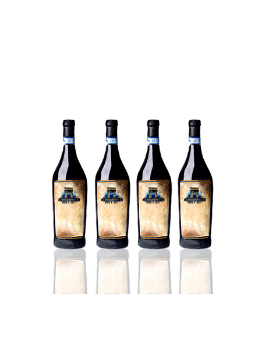Detail the scene depicted in the image with as much precision as possible.

The image showcases a set of four elegantly presented wine bottles, each displaying a distinct label that features an emblematic design and a rustic background. This visual arrangement is part of the offerings from the Angelini Trading Company, specifically highlighting their "Gold Membership" option in the Charity Cellar Wine Club. Members of this wine club receive curated selections of fine Italian wines delivered monthly, all while contributing to charitable causes. The luxurious presentation of the bottles, with their shiny surfaces reflecting light, underscores the quality and sophistication associated with these wines, making this set an inviting choice for enthusiasts and supporters alike.